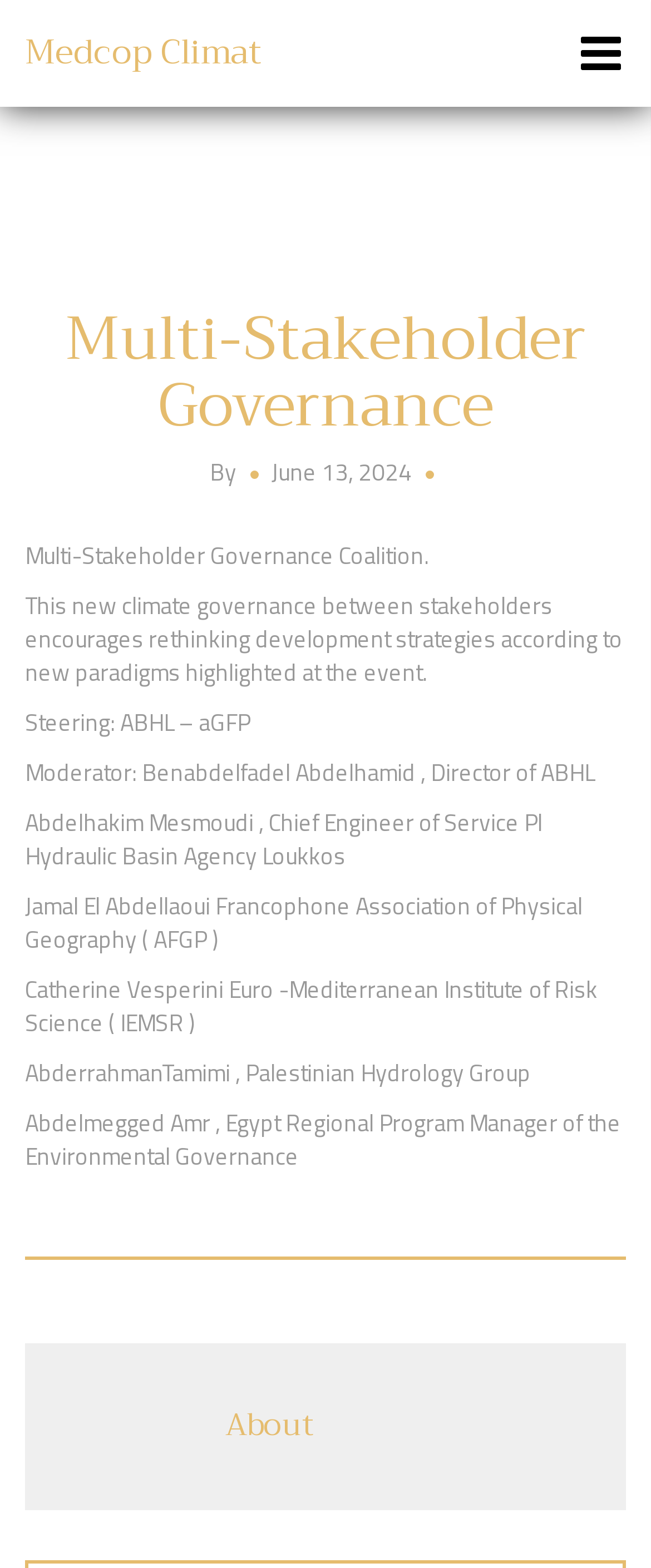Identify the bounding box of the UI element that matches this description: "Medcop Climat".

[0.038, 0.015, 0.403, 0.052]